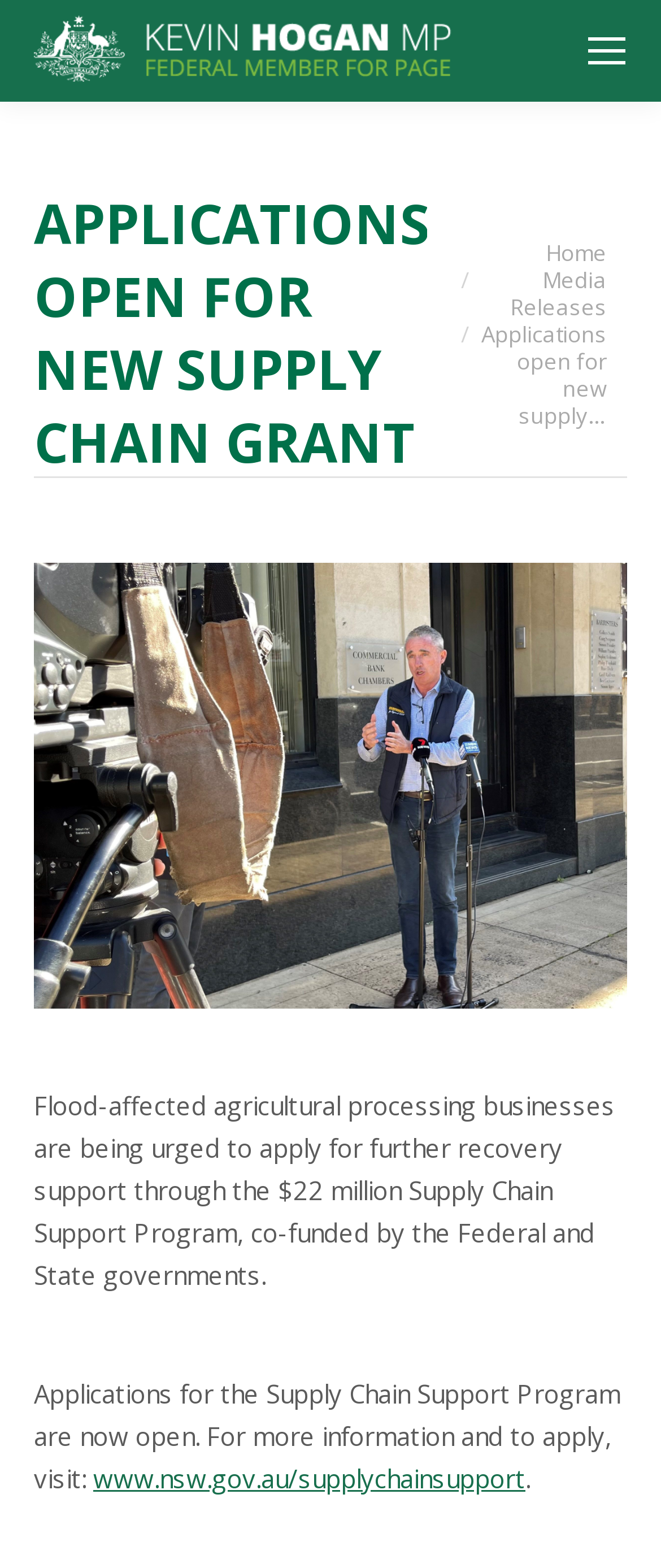What is the text of the webpage's headline?

APPLICATIONS OPEN FOR NEW SUPPLY CHAIN GRANT